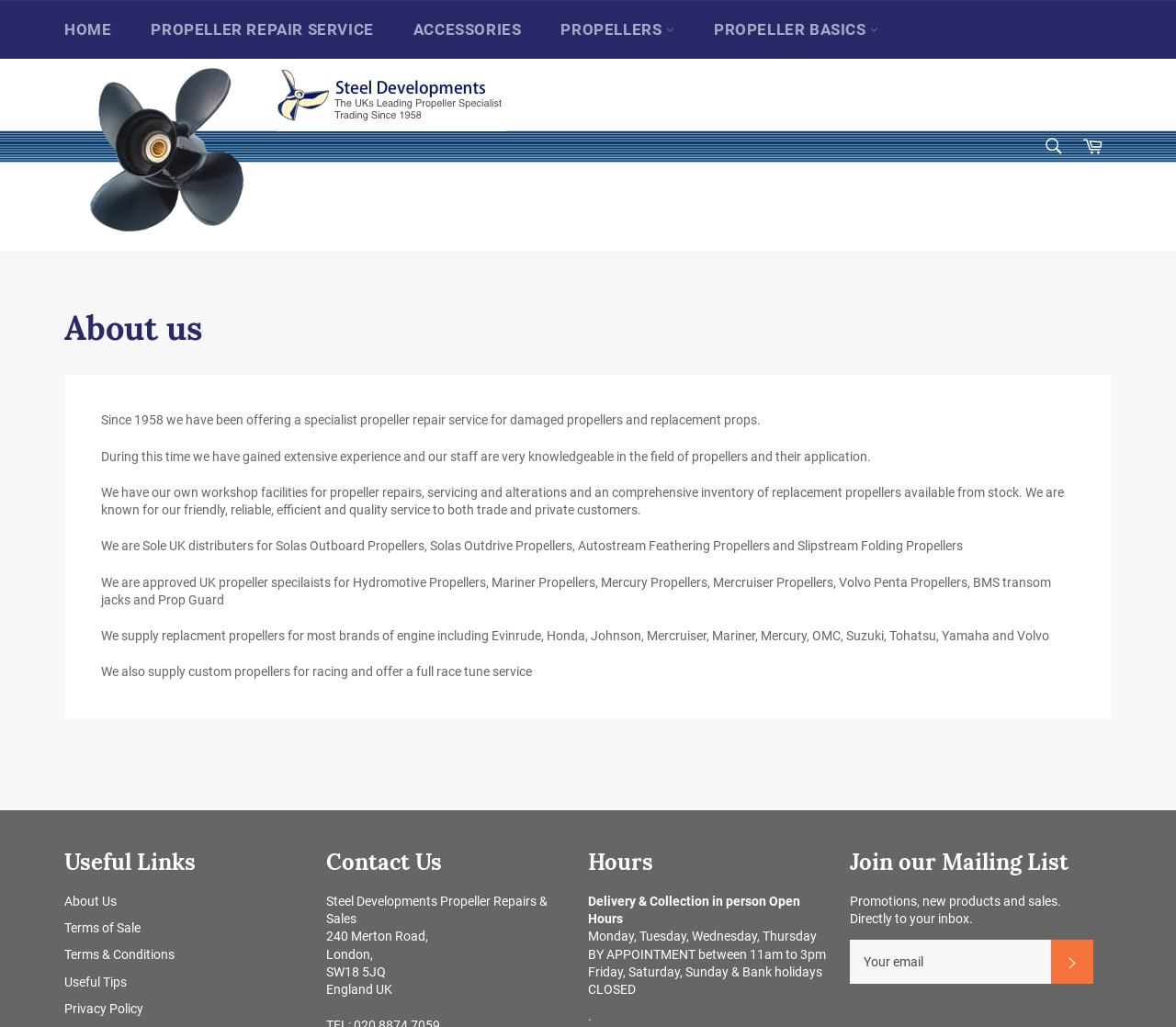Determine the bounding box coordinates for the HTML element mentioned in the following description: "Propeller Repair Service". The coordinates should be a list of four floats ranging from 0 to 1, represented as [left, top, right, bottom].

[0.113, 0.001, 0.333, 0.058]